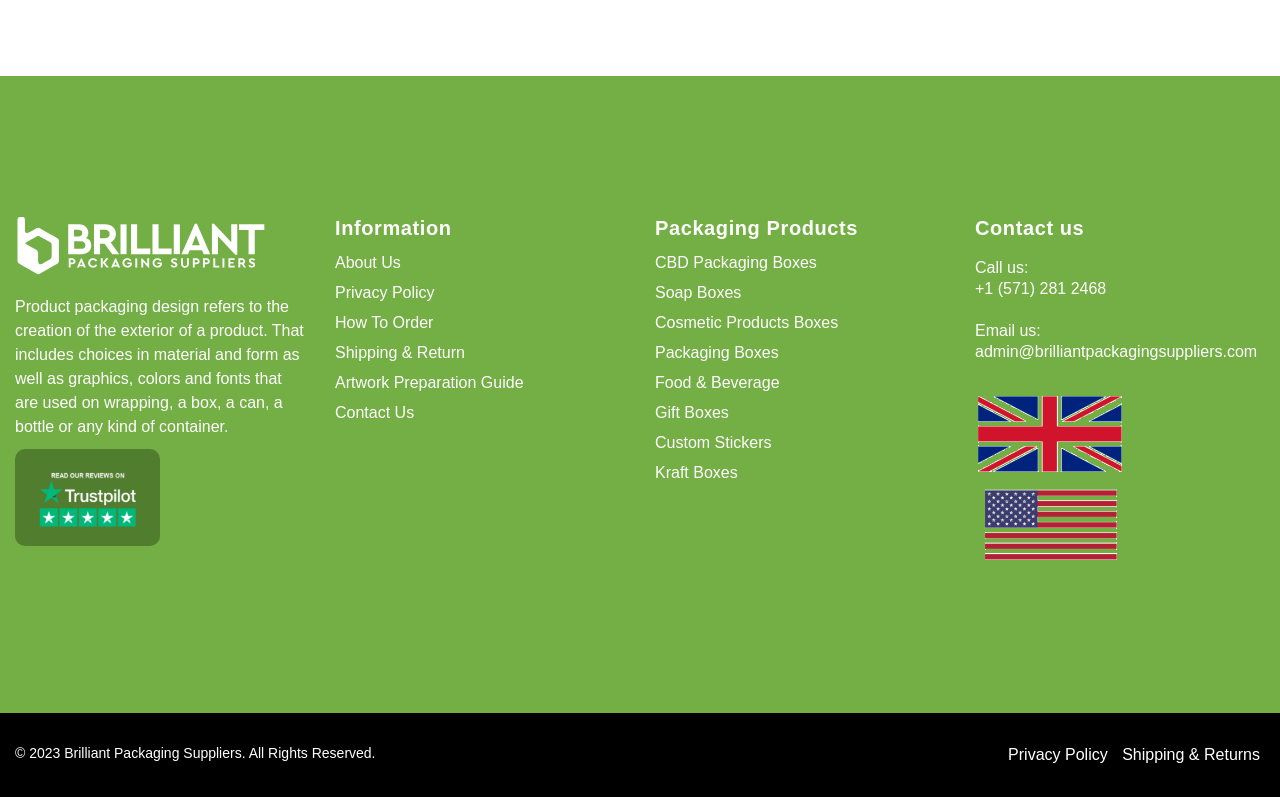Please find and report the bounding box coordinates of the element to click in order to perform the following action: "Call the customer service". The coordinates should be expressed as four float numbers between 0 and 1, in the format [left, top, right, bottom].

[0.762, 0.351, 0.864, 0.372]